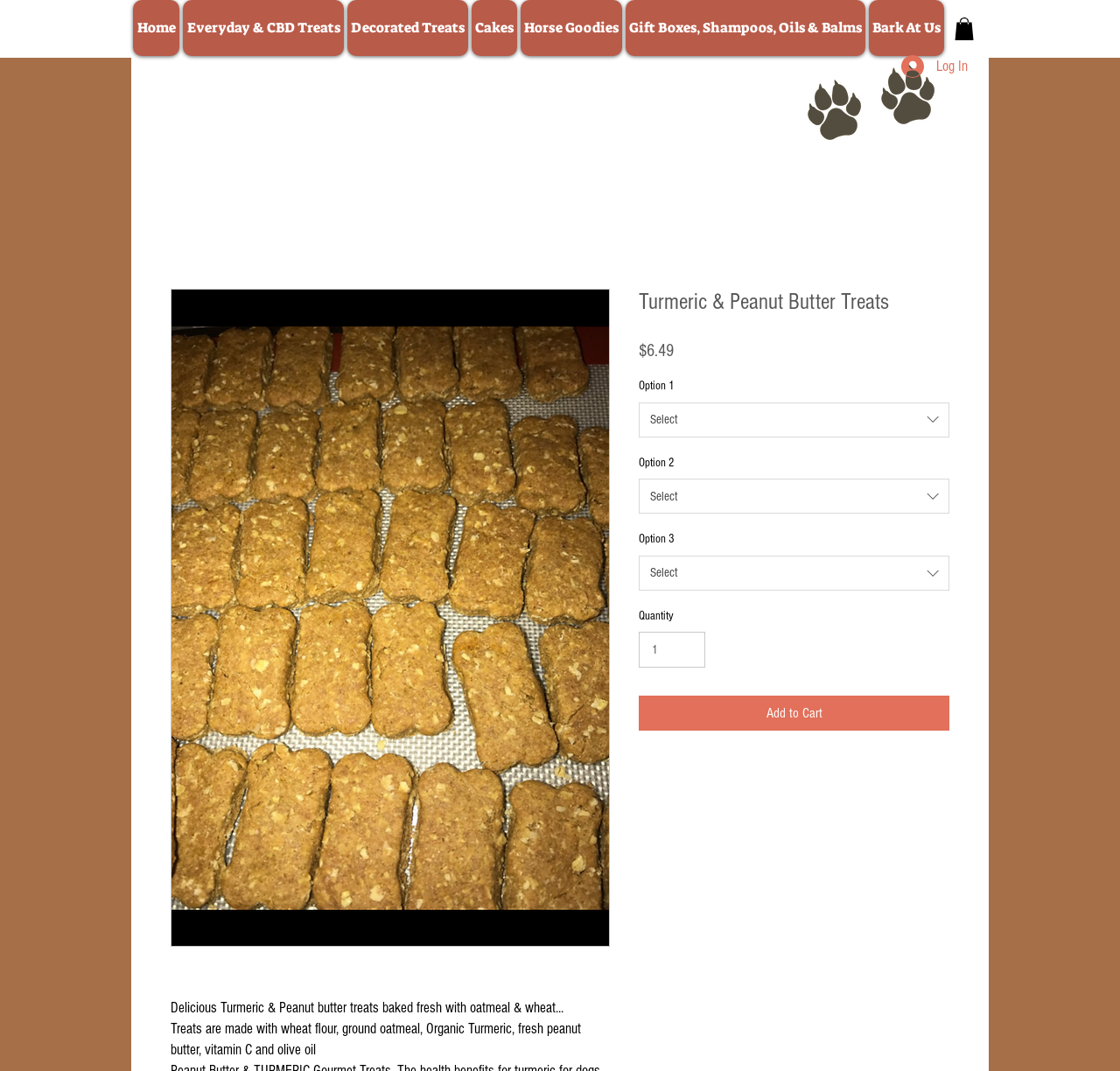What is the price of Turmeric & Peanut Butter Treats?
Please provide a single word or phrase as the answer based on the screenshot.

$6.49